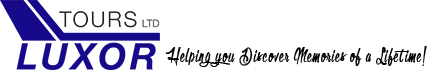Provide a comprehensive description of the image.

The image features the logo of Luxor Tours Ltd., prominently showcasing the brand name "LUXOR" in bold blue letters, accompanied by the word "TOURS" in a less prominent font. The design emphasizes a clean and professional aesthetic, aimed at conveying trust and adventure. Below the logo, a tagline reads, "Helping you Discover Memories of a Lifetime!" This phrase encapsulates the company's mission to provide memorable travel experiences. The overall visual presentation is designed to attract potential customers looking for travel services, suggesting an emphasis on exploration and lasting memories.